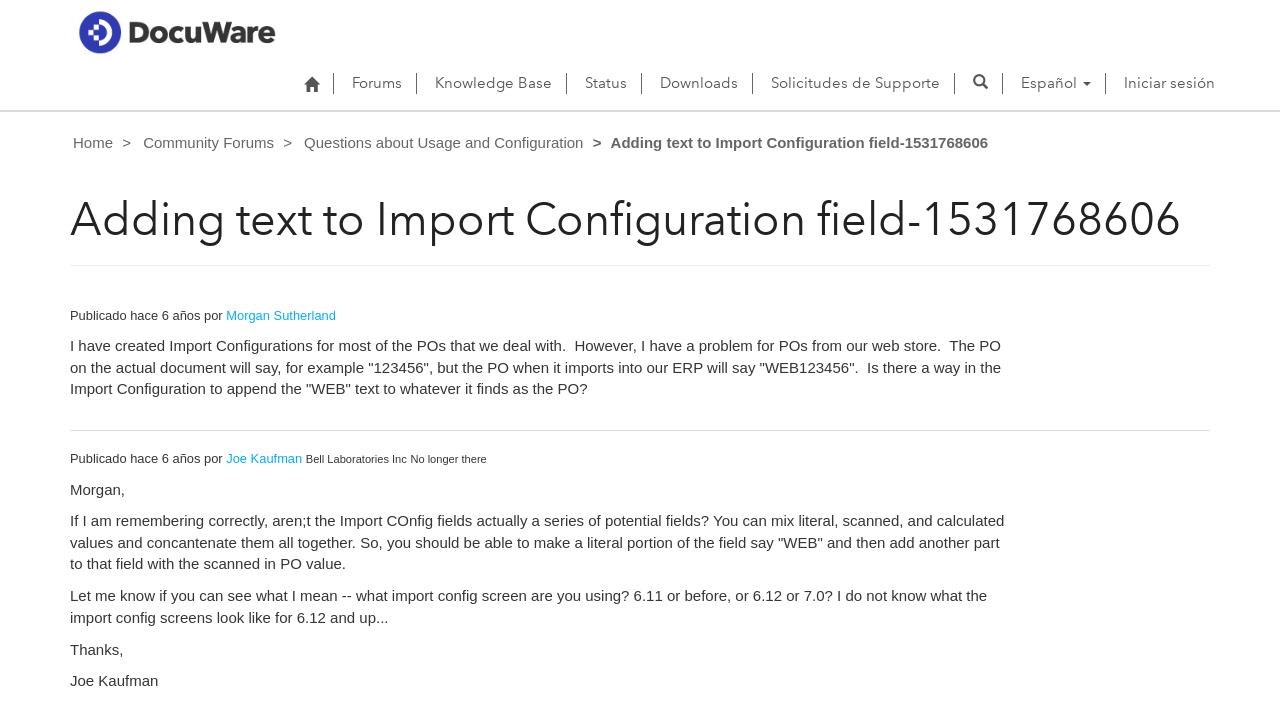What is the suggestion provided by Joe Kaufman? Based on the screenshot, please respond with a single word or phrase.

Use literal and scanned values